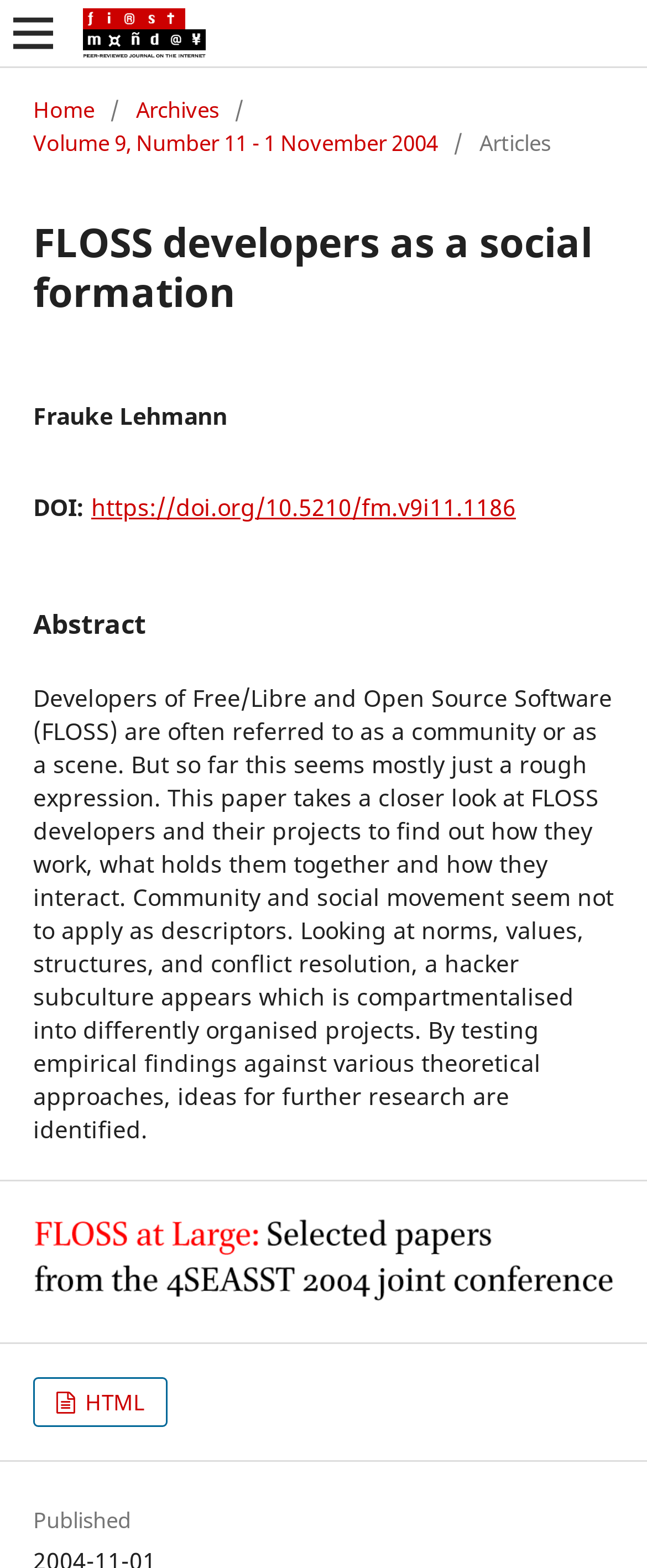Identify the bounding box for the given UI element using the description provided. Coordinates should be in the format (top-left x, top-left y, bottom-right x, bottom-right y) and must be between 0 and 1. Here is the description: https://doi.org/10.5210/fm.v9i11.1186

[0.141, 0.313, 0.797, 0.333]